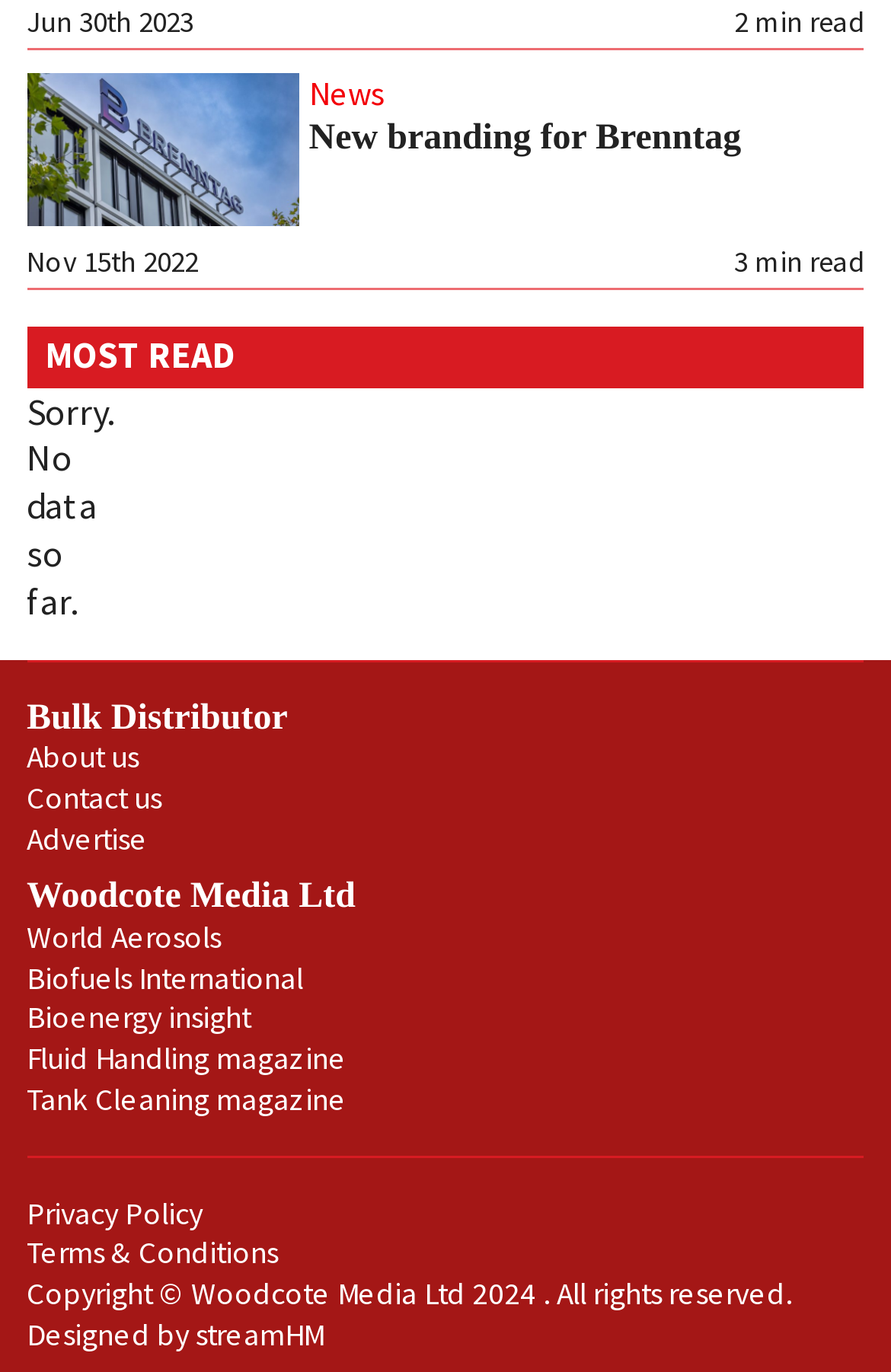Provide a one-word or short-phrase response to the question:
What is the date of the news article 'New branding for Brenntag'?

Nov 15th 2022